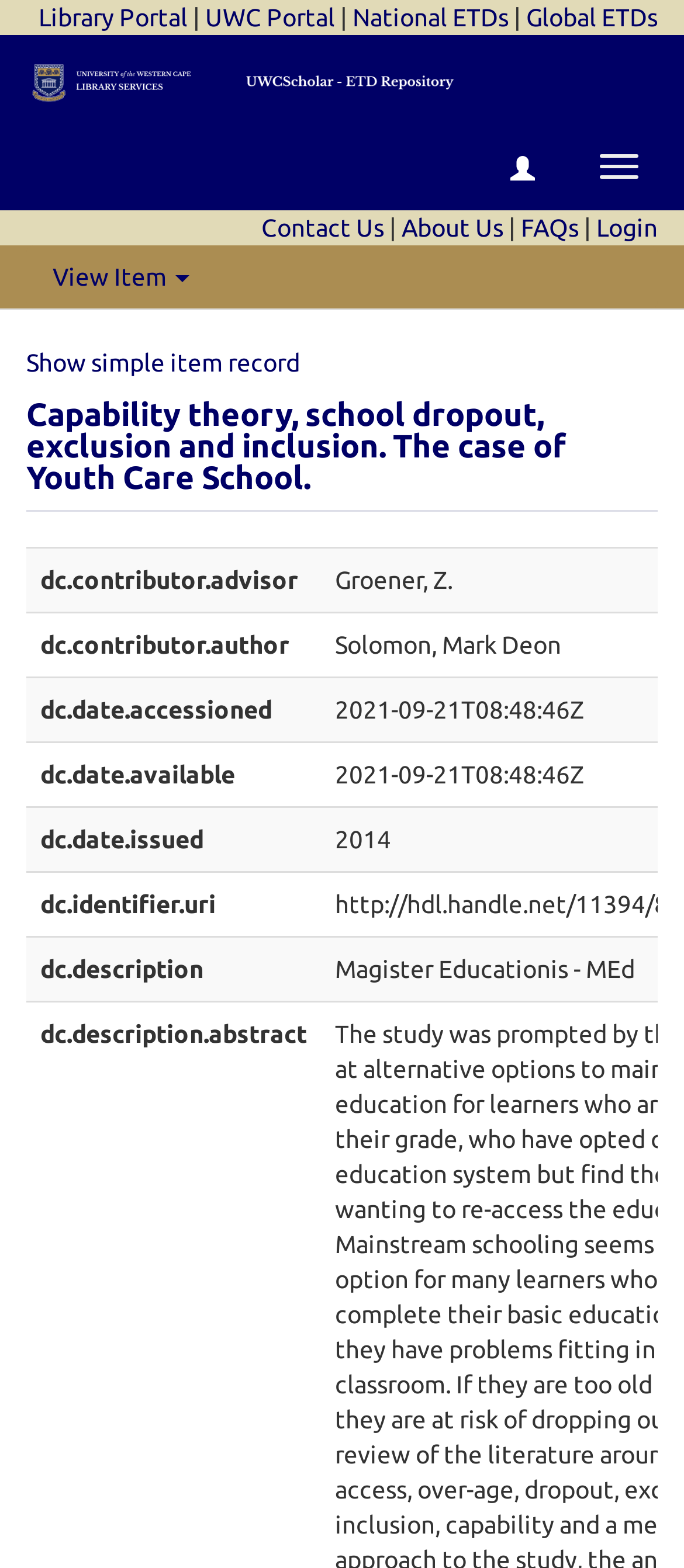Can you provide the bounding box coordinates for the element that should be clicked to implement the instruction: "Click Toggle navigation"?

[0.849, 0.087, 0.962, 0.125]